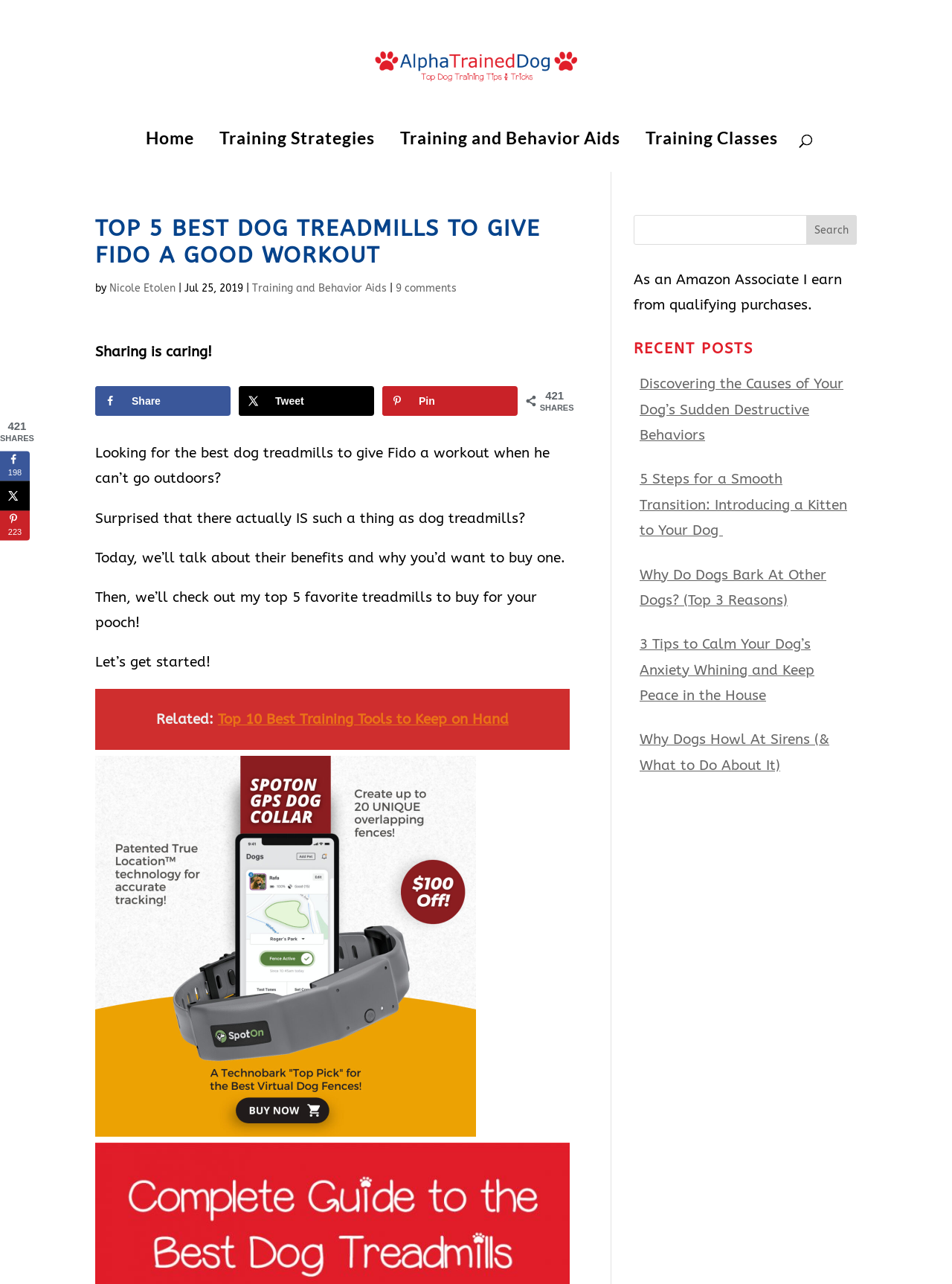Please specify the bounding box coordinates of the element that should be clicked to execute the given instruction: 'Read the 'Top 10 Best Training Tools to Keep on Hand' article'. Ensure the coordinates are four float numbers between 0 and 1, expressed as [left, top, right, bottom].

[0.229, 0.554, 0.534, 0.567]